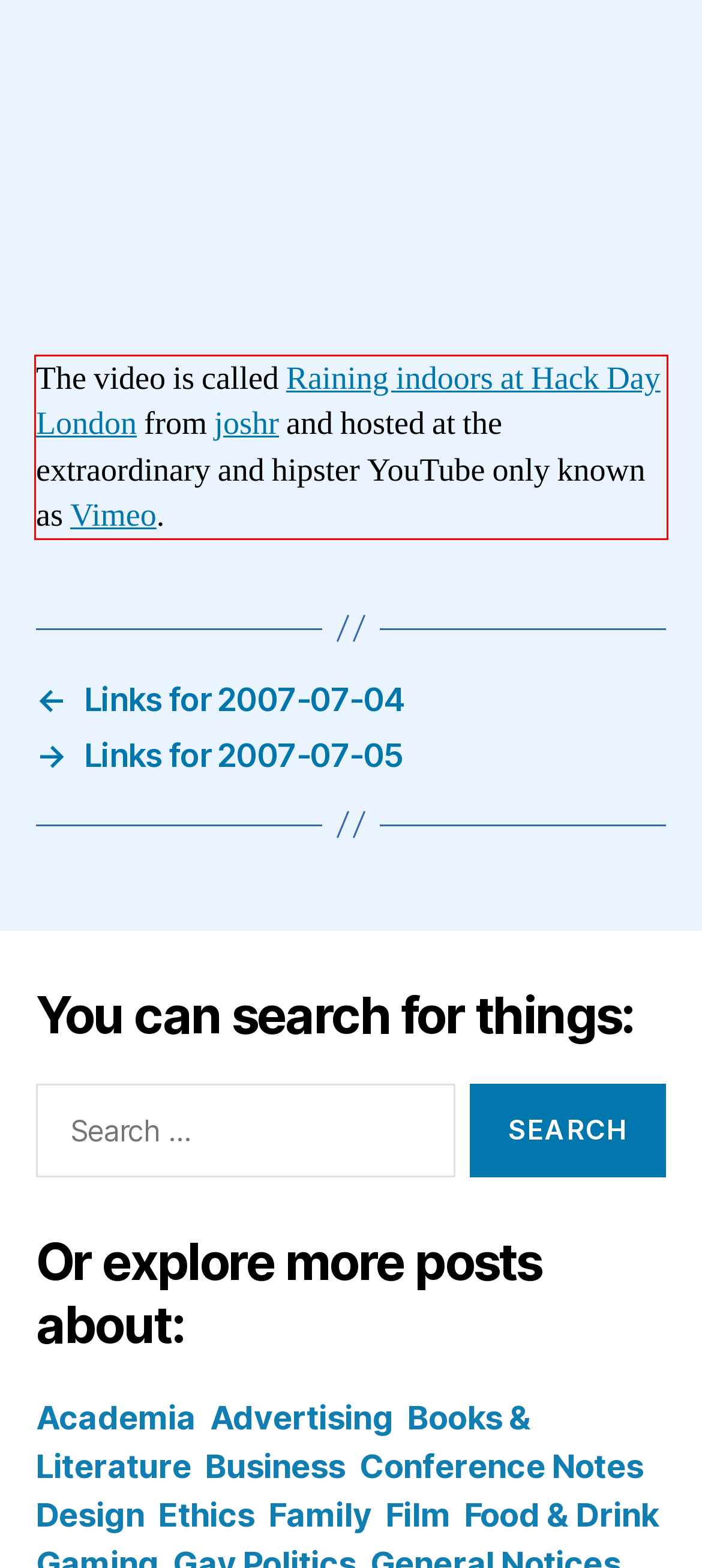You are provided with a screenshot of a webpage that includes a red bounding box. Extract and generate the text content found within the red bounding box.

The video is called Raining indoors at Hack Day London from joshr and hosted at the extraordinary and hipster YouTube only known as Vimeo.